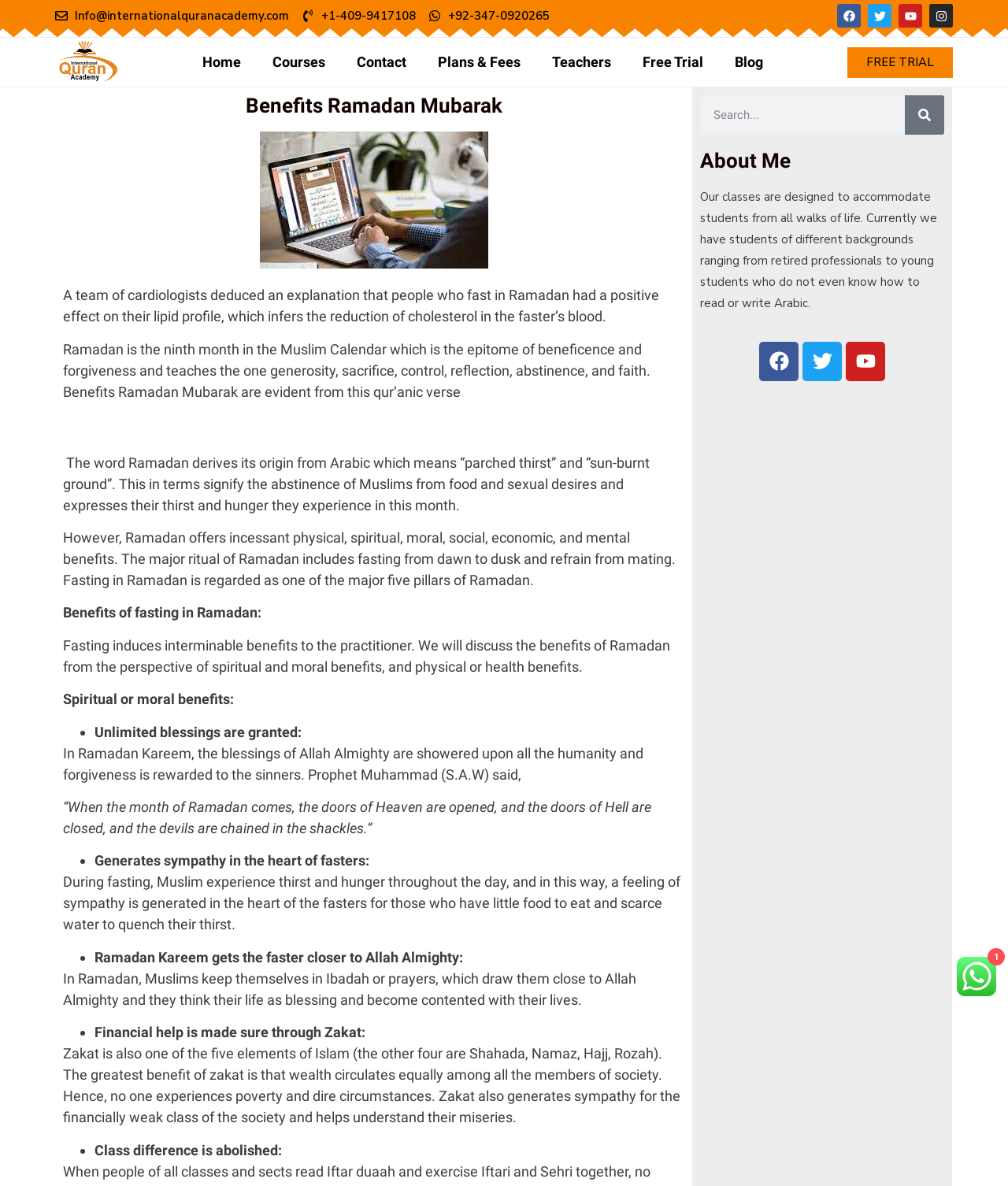Kindly determine the bounding box coordinates of the area that needs to be clicked to fulfill this instruction: "Visit the 'Courses' page".

[0.255, 0.037, 0.338, 0.068]